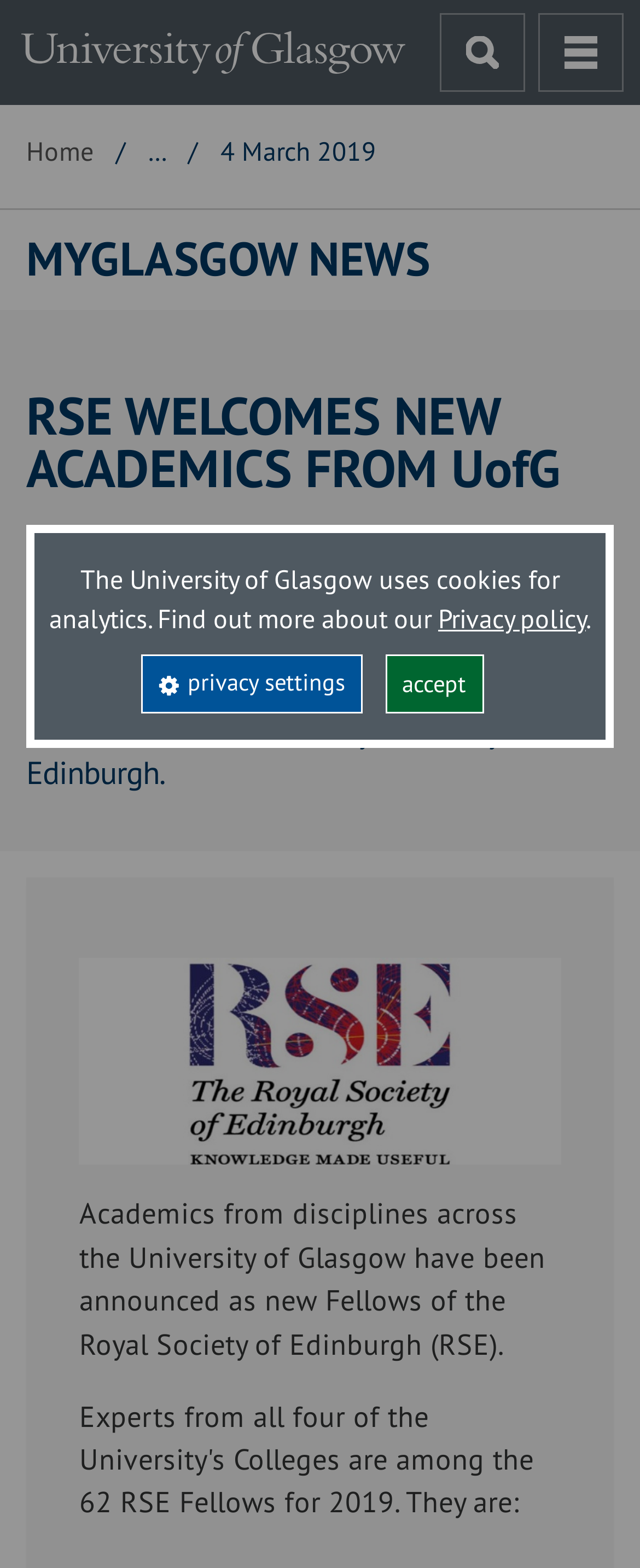Can you specify the bounding box coordinates for the region that should be clicked to fulfill this instruction: "open search".

[0.687, 0.008, 0.821, 0.059]